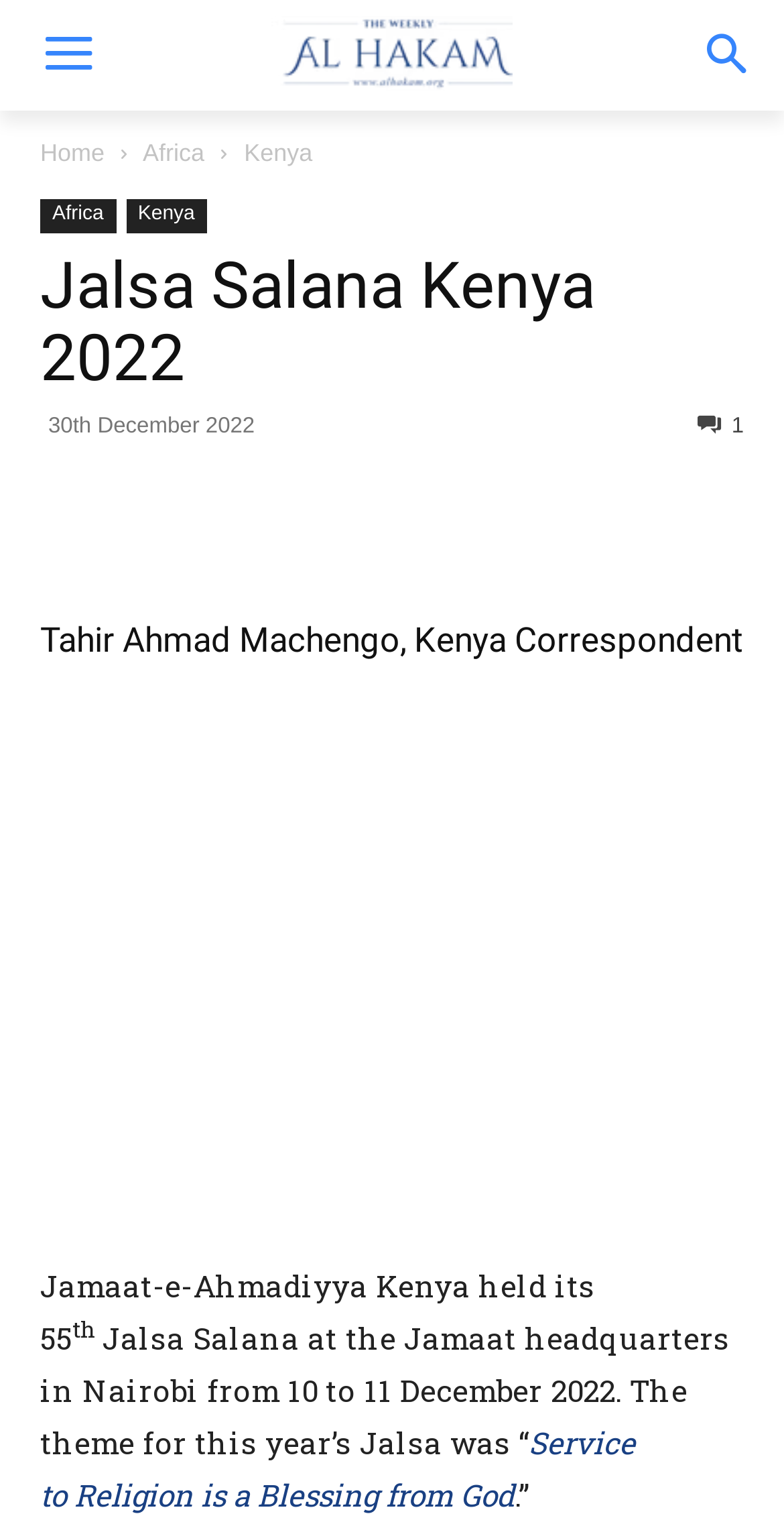Please find the bounding box for the following UI element description. Provide the coordinates in (top-left x, top-left y, bottom-right x, bottom-right y) format, with values between 0 and 1: Kenya

[0.16, 0.131, 0.264, 0.154]